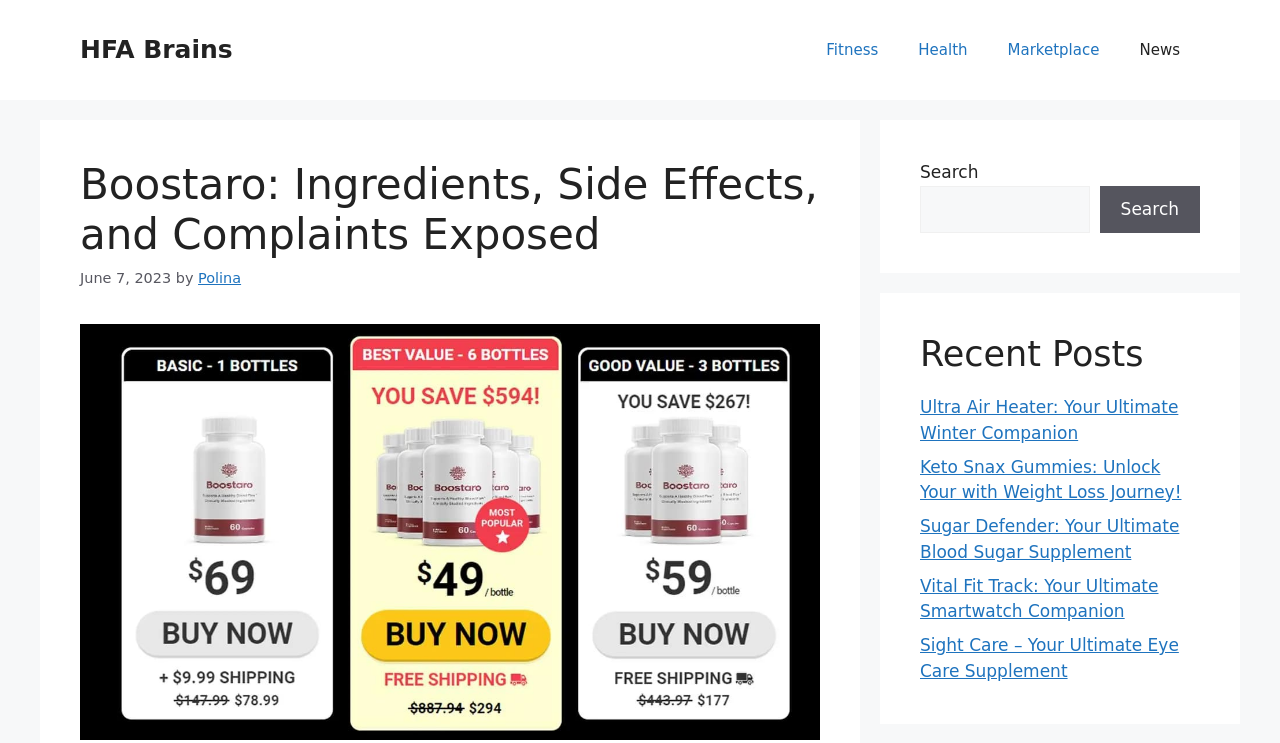Using the image as a reference, answer the following question in as much detail as possible:
What is the name of the author of the review?

The link element 'Polina' is located next to the 'by' text, indicating that Polina is the author of the review.